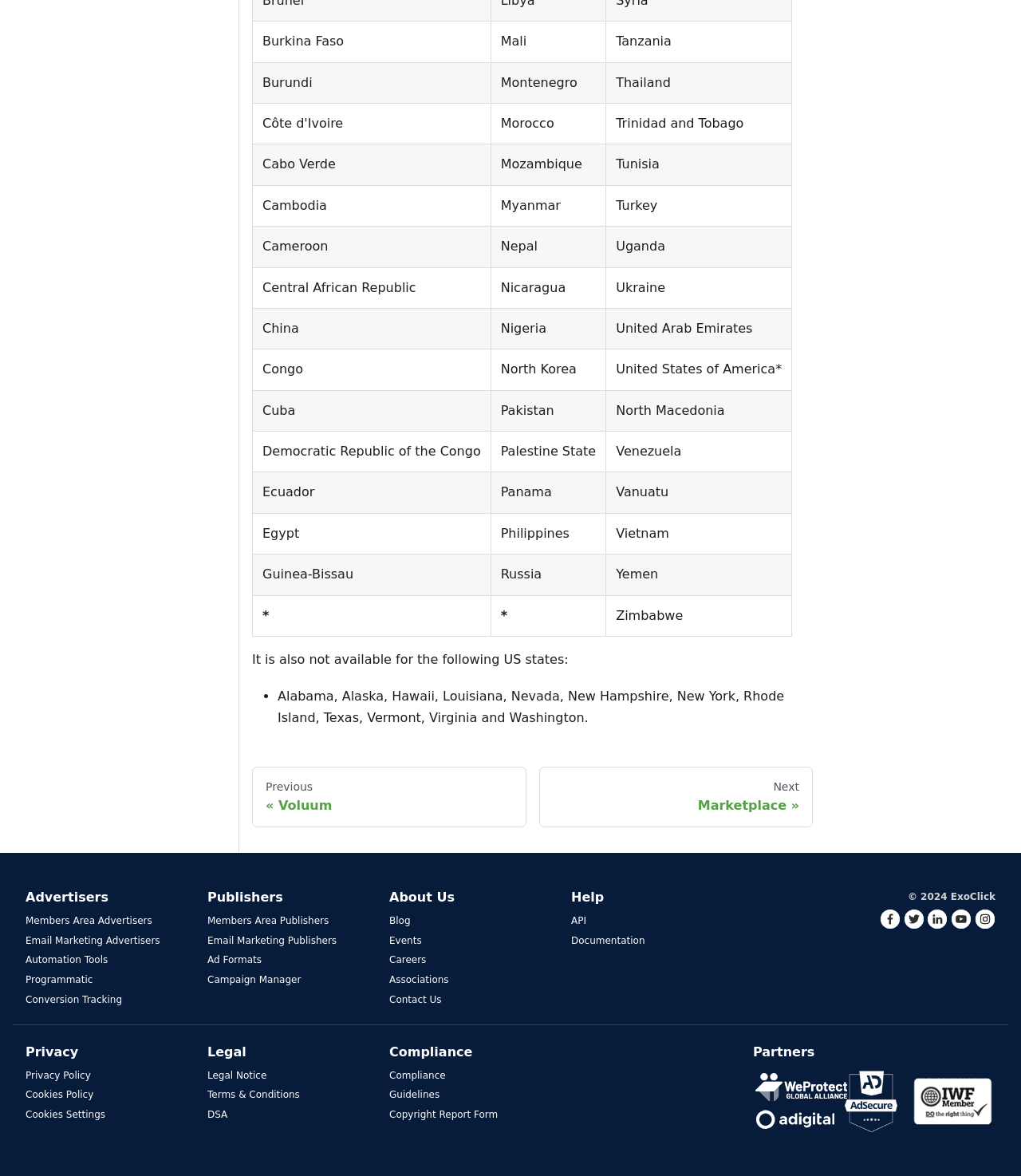Provide the bounding box coordinates of the section that needs to be clicked to accomplish the following instruction: "Click on Next Marketplace »."

[0.528, 0.652, 0.796, 0.703]